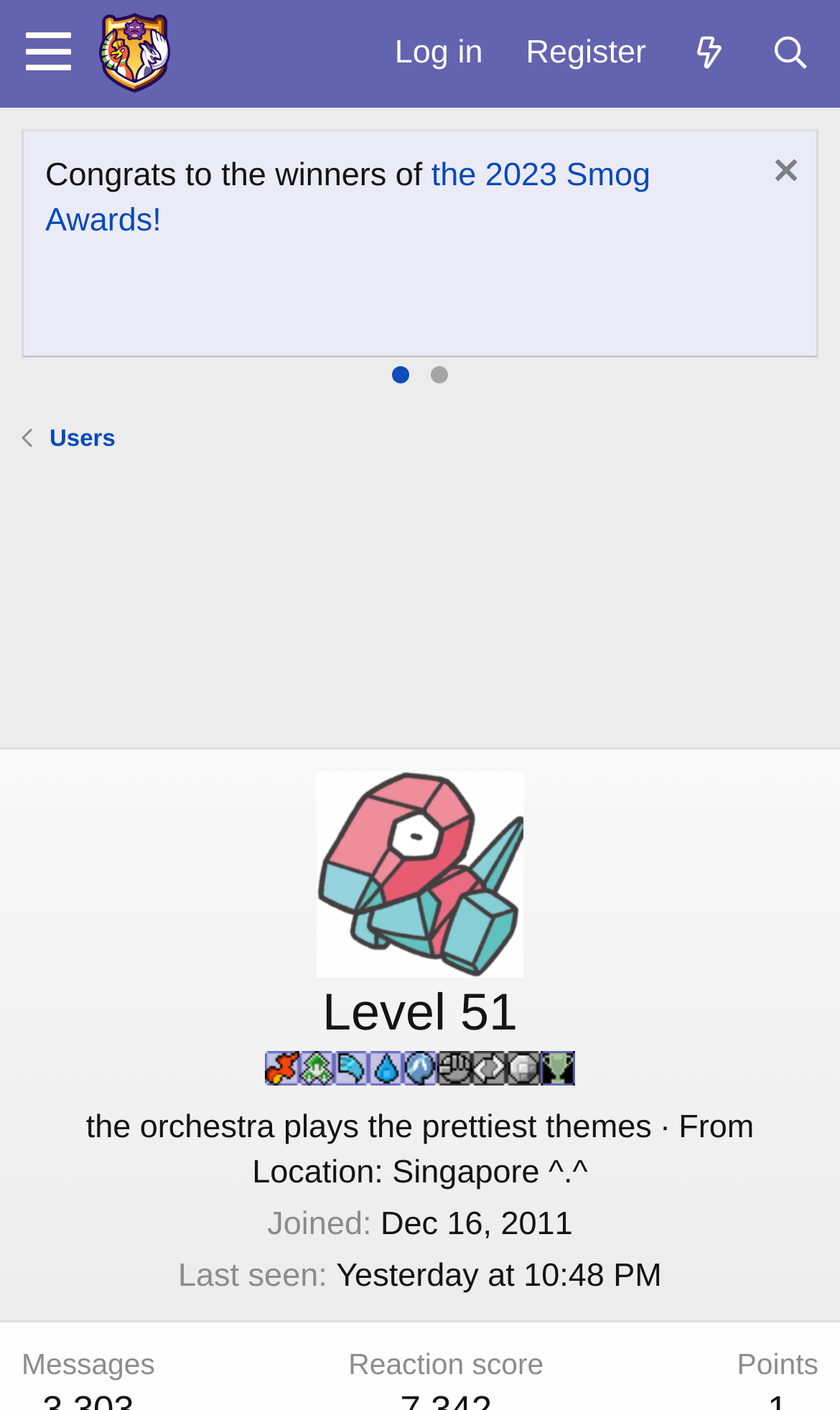Identify the bounding box coordinates for the region of the element that should be clicked to carry out the instruction: "Go to page 1". The bounding box coordinates should be four float numbers between 0 and 1, i.e., [left, top, right, bottom].

[0.467, 0.259, 0.487, 0.271]